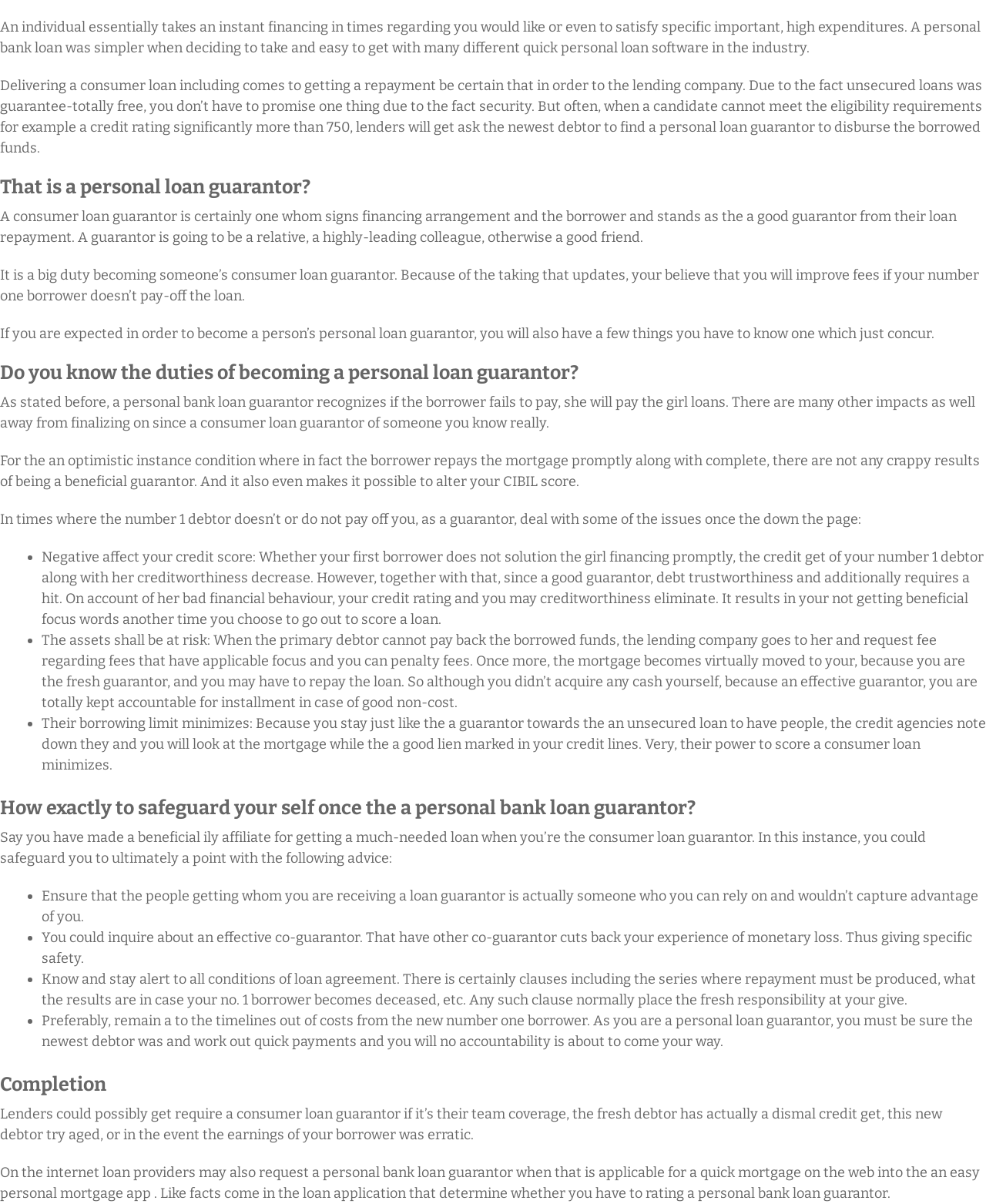Respond to the question below with a single word or phrase:
How can a guarantor protect themselves?

Ensure borrower is reliable